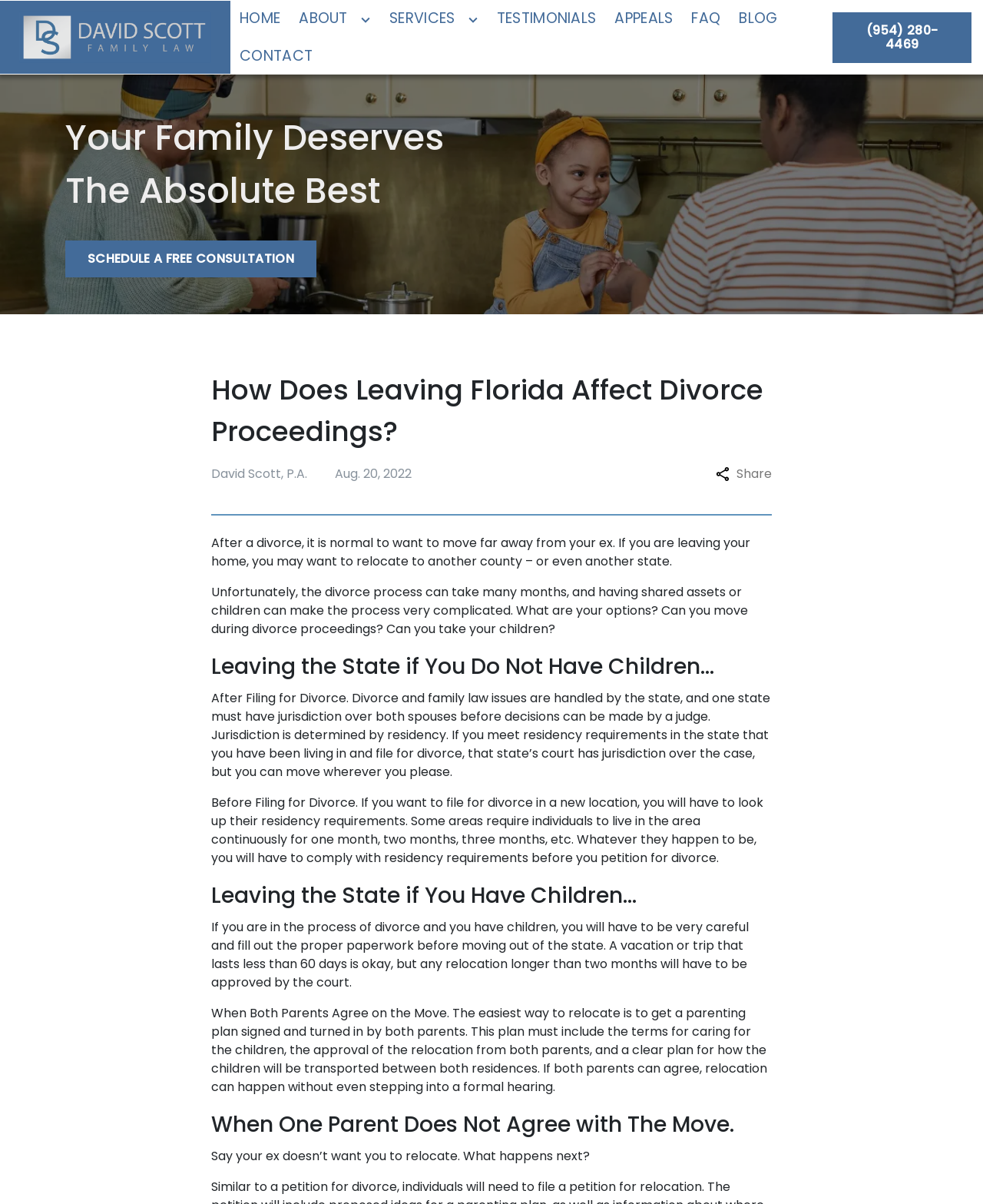Can you move during divorce proceedings?
Please answer the question with a detailed and comprehensive explanation.

The webpage explains that if you do not have children, you can move wherever you please after filing for divorce, but if you have children, you will have to be very careful and fill out the proper paperwork before moving out of the state, and any relocation longer than two months will have to be approved by the court.